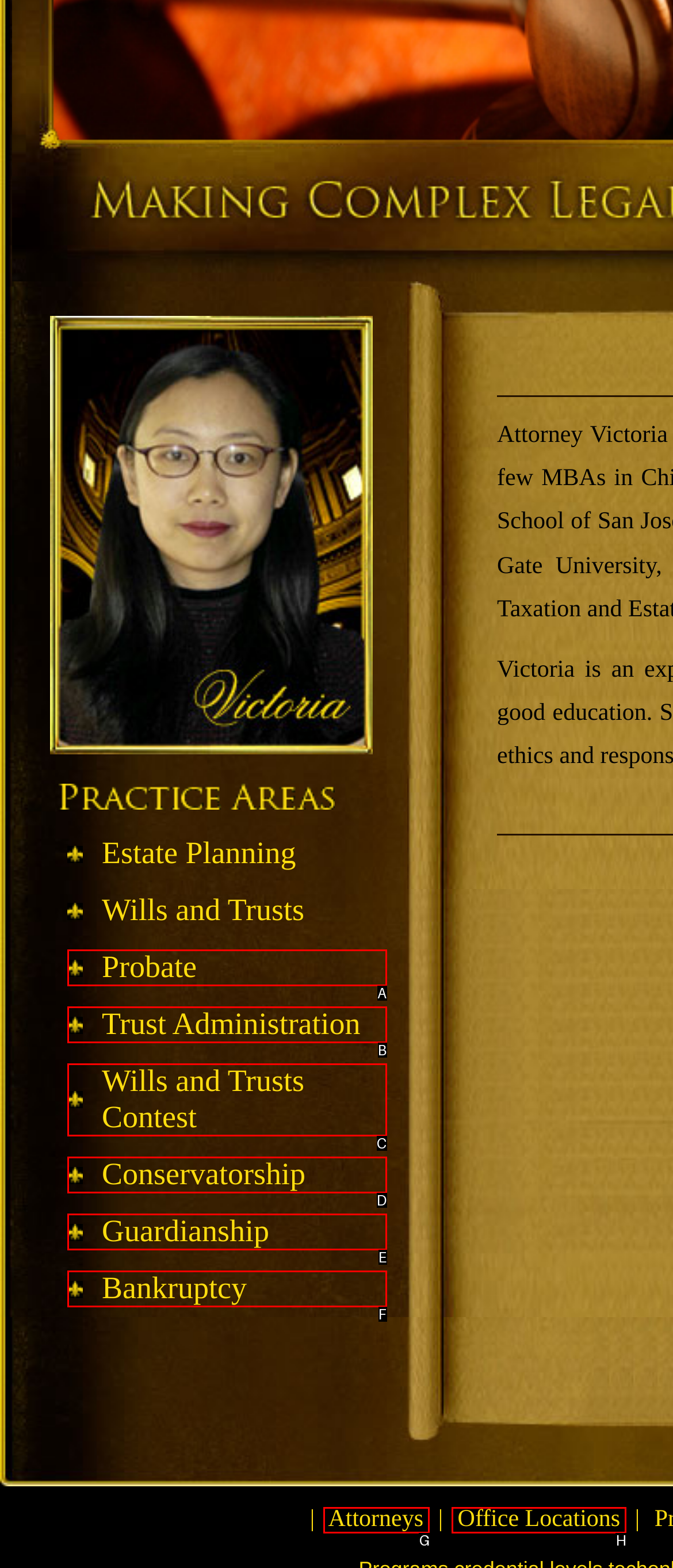Find the option that best fits the description: Office Locations. Answer with the letter of the option.

H